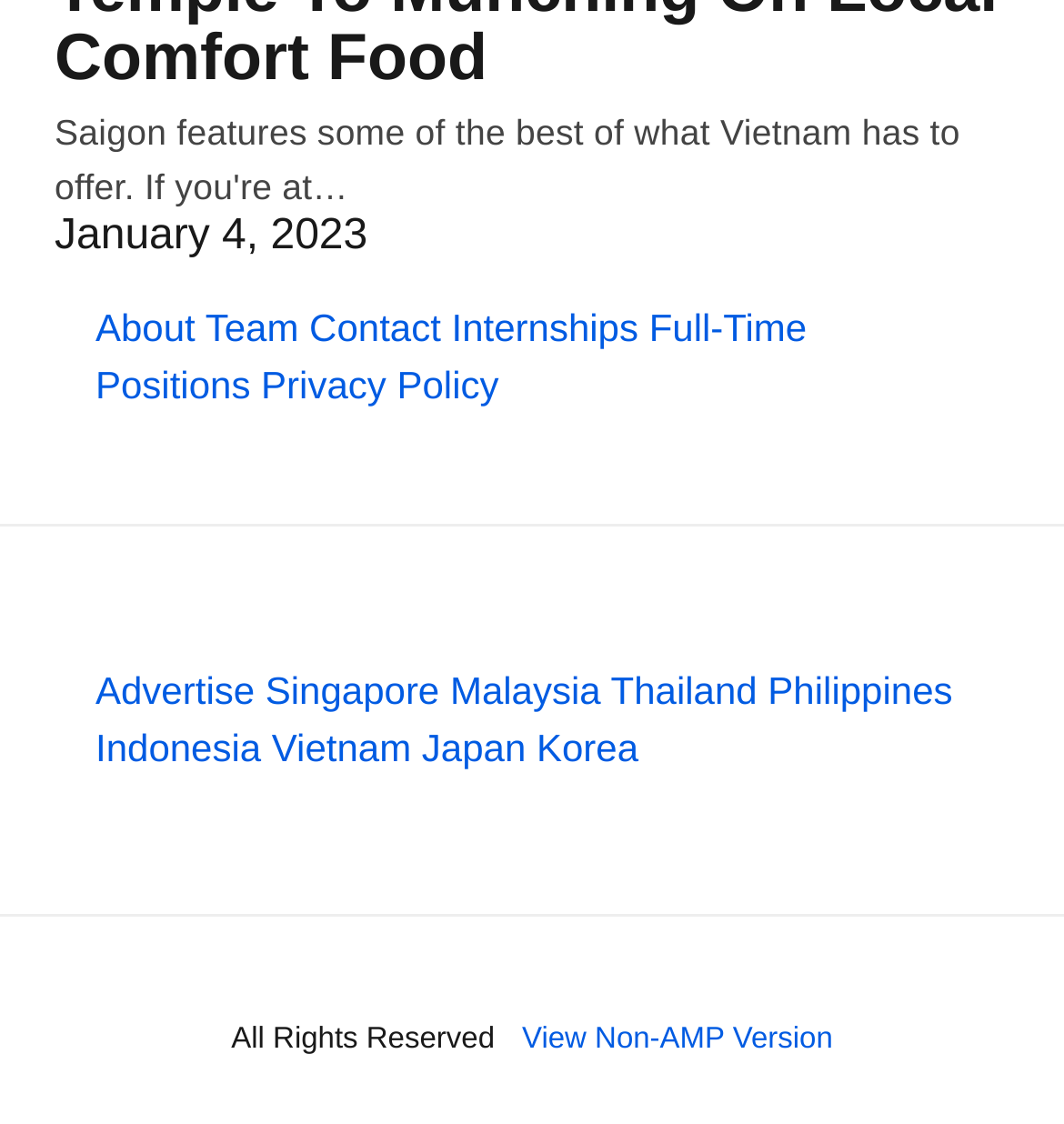What regions are supported by this website?
We need a detailed and exhaustive answer to the question. Please elaborate.

The links 'Singapore', 'Malaysia', 'Thailand', 'Philippines', 'Indonesia', 'Vietnam', 'Japan', and 'Korea' suggest that this website supports or provides services in these Southeast Asian countries.